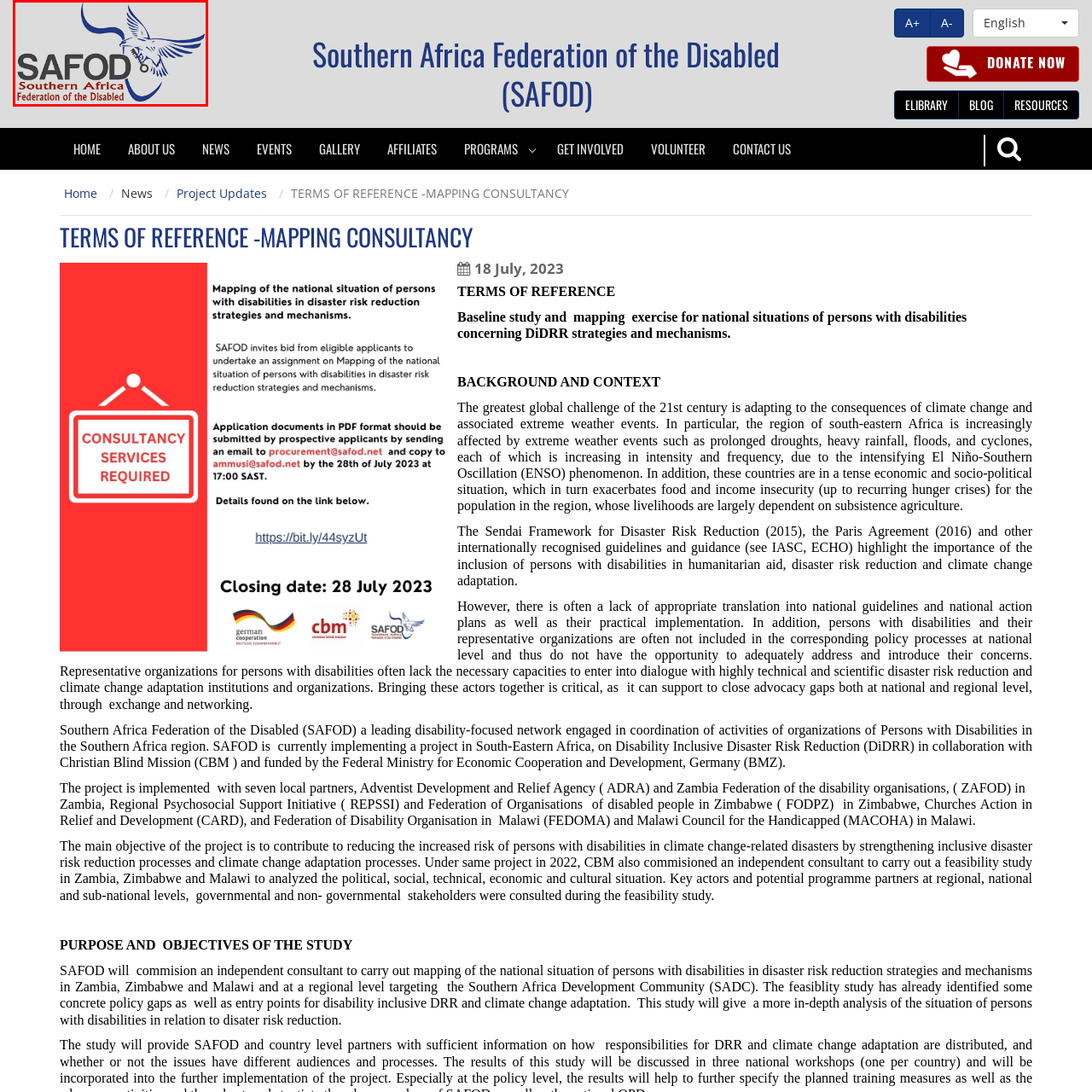What do the colors blue and red represent in the logo?
Look closely at the image contained within the red bounding box and answer the question in detail, using the visual information present.

The logo's color scheme blends blue and red, which represents a sense of hope and empowerment for individuals within the disabled community, conveying the organization's mission to promote a positive and inclusive environment for persons with disabilities.